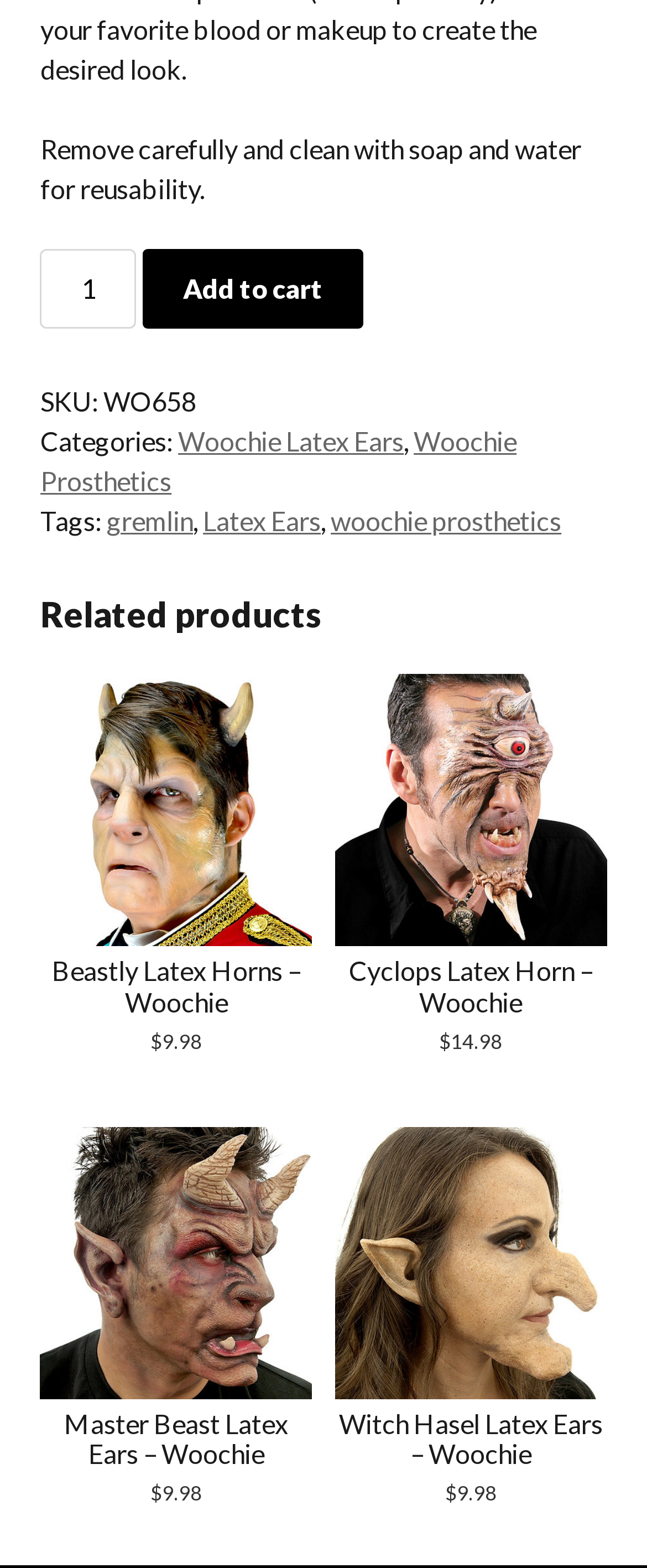Find the bounding box of the element with the following description: "Add to cart". The coordinates must be four float numbers between 0 and 1, formatted as [left, top, right, bottom].

[0.222, 0.159, 0.561, 0.21]